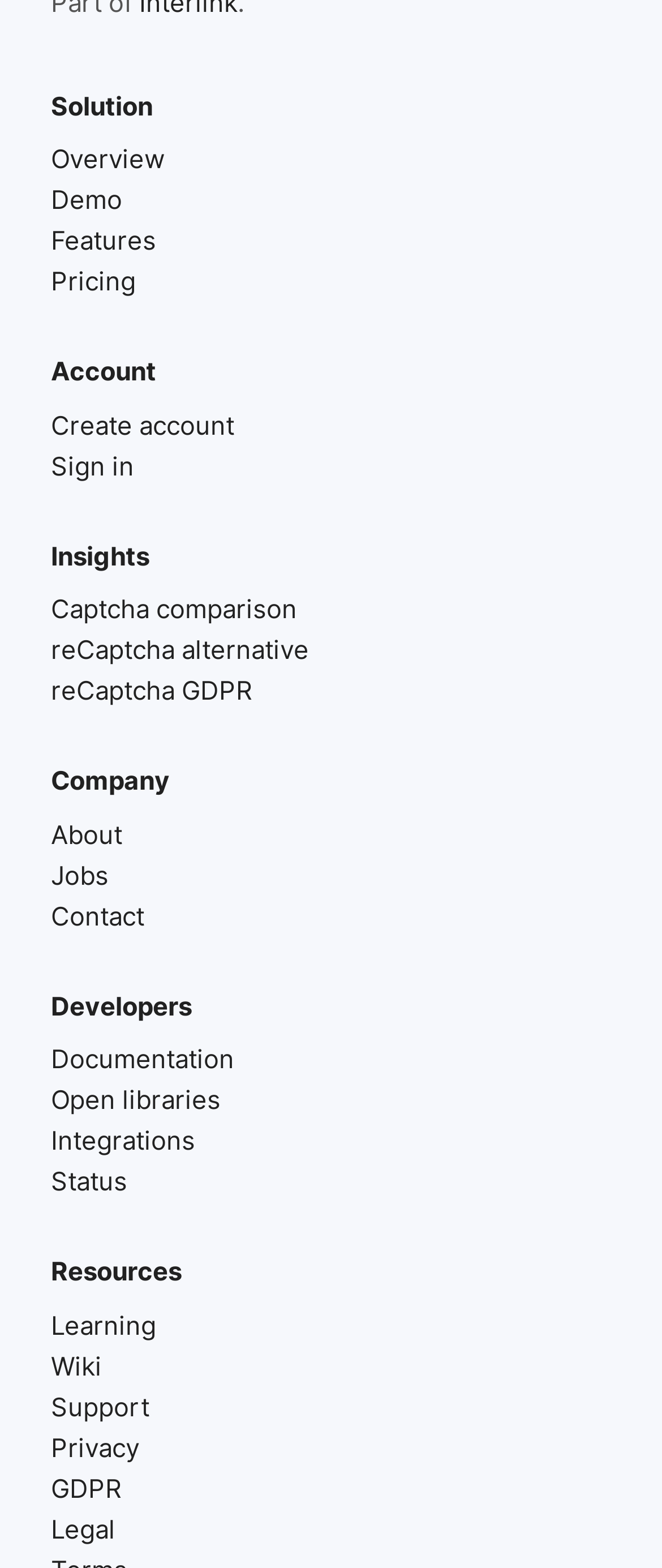Identify the bounding box coordinates of the clickable region to carry out the given instruction: "Learn about reCaptcha alternative".

[0.077, 0.402, 0.923, 0.428]